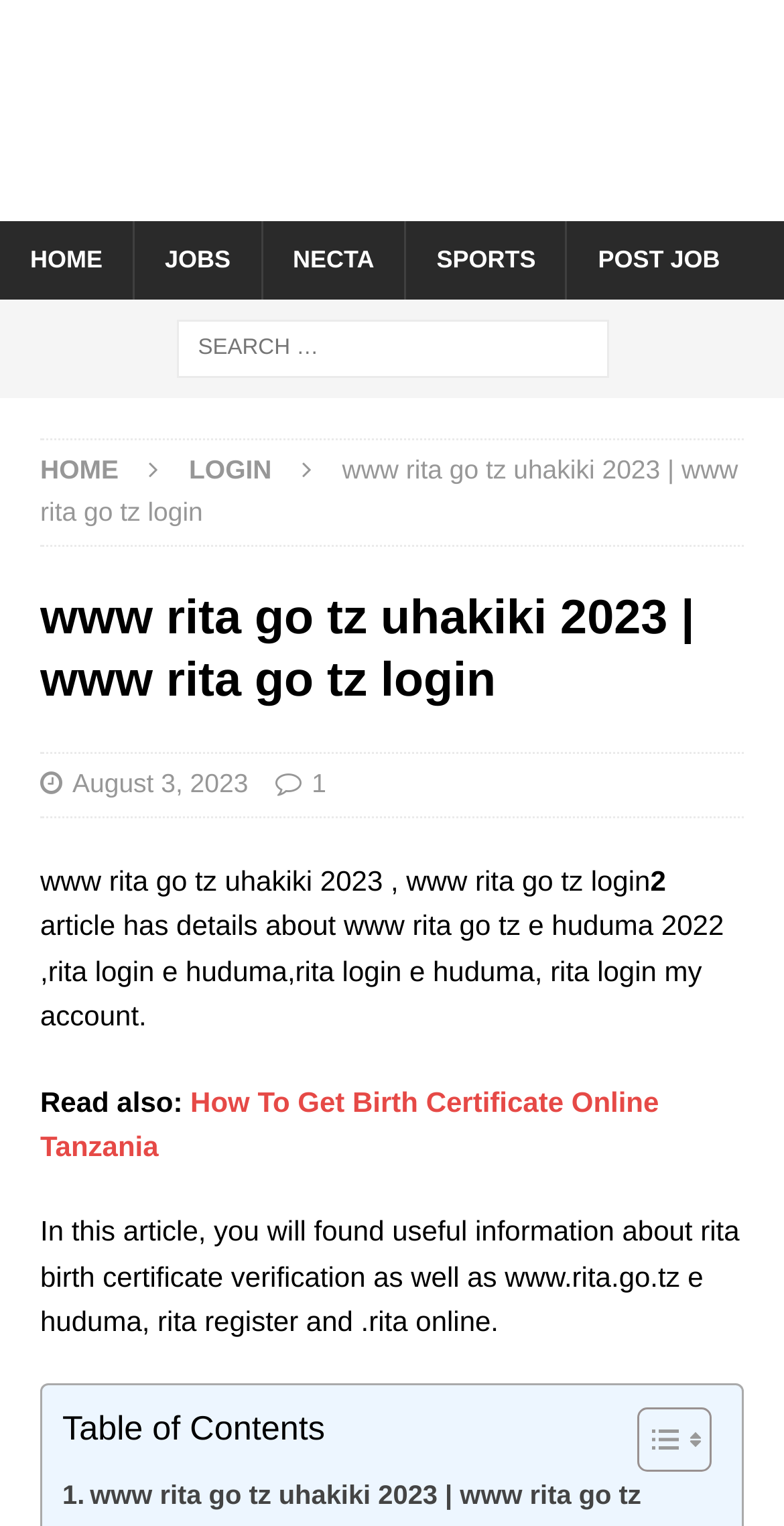Give a detailed account of the webpage, highlighting key information.

The webpage appears to be a blog or article page with a focus on providing information about the Tanzanian government's online services, specifically the RITA (Registration, Insolvency and Trusteeship Agency) website.

At the top left corner, there is a logo of "Jobwikis" with a link to the homepage. Below the logo, there is a navigation menu with links to "HOME", "JOBS", "NECTA", "SPORTS", and "POST JOB".

On the right side of the navigation menu, there is a search bar with a placeholder text "Search for:". Below the search bar, there are two links, "HOME" and "LOGIN", which are likely duplicates of the navigation menu links.

The main content of the page is divided into sections. The first section has a heading with the title "www rita go tz uhakiki 2023 | www rita go tz login" and a subheading with the date "August 3, 2023". Below the heading, there is a link to page 1.

The next section appears to be the main article content, which discusses the RITA website and its services, including birth certificate verification, registration, and online services. The article is divided into paragraphs with headings and links to related articles.

On the right side of the article, there is a table of contents with links to different sections of the article. The table of contents is toggleable, with two icons to expand or collapse it.

There are no images in the main content of the page, but there are two small icons in the table of contents section. Overall, the webpage has a simple and clean layout, with a focus on providing informative content to its readers.